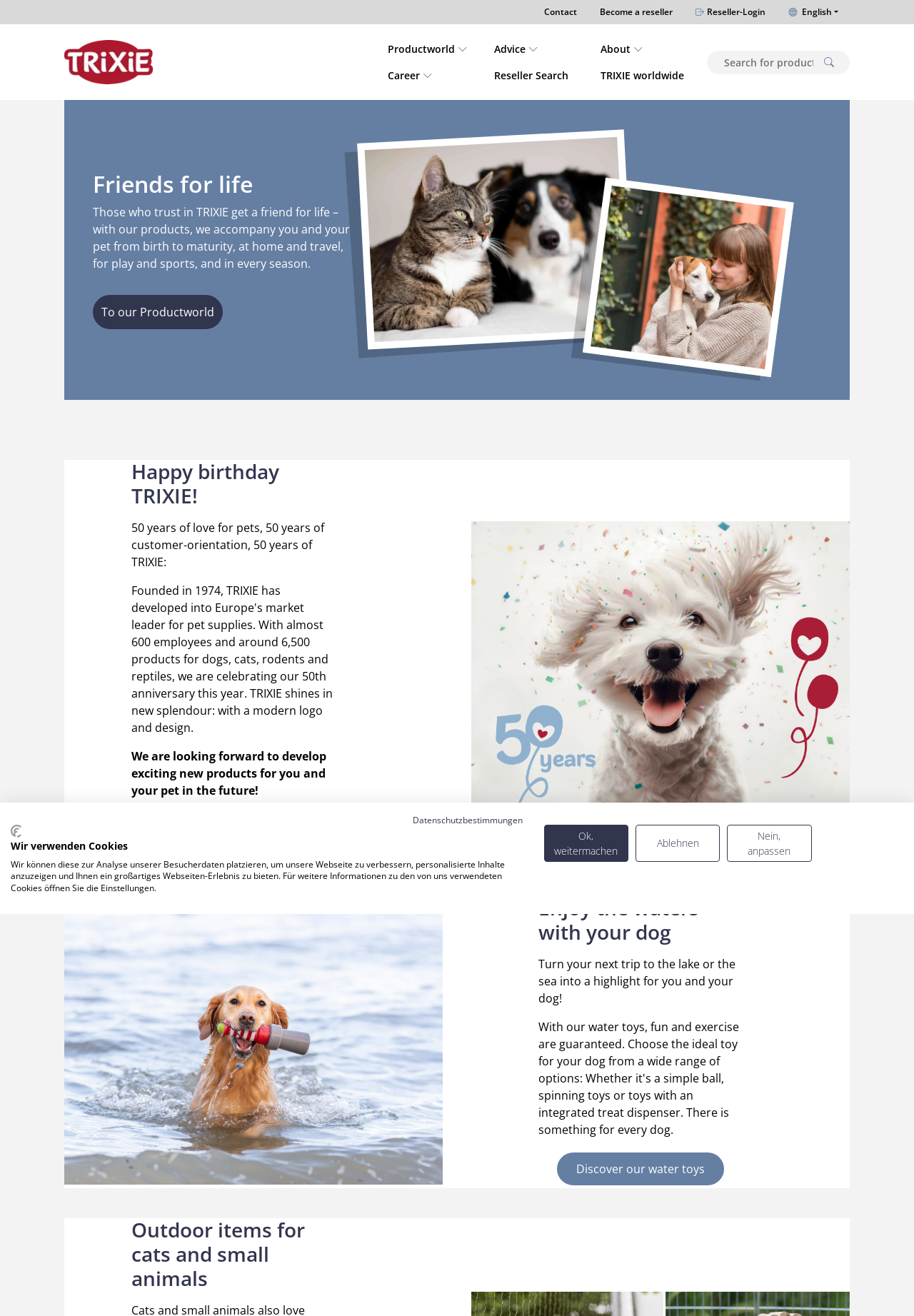Locate the bounding box coordinates of the area that needs to be clicked to fulfill the following instruction: "Discover water toys". The coordinates should be in the format of four float numbers between 0 and 1, namely [left, top, right, bottom].

[0.609, 0.876, 0.792, 0.901]